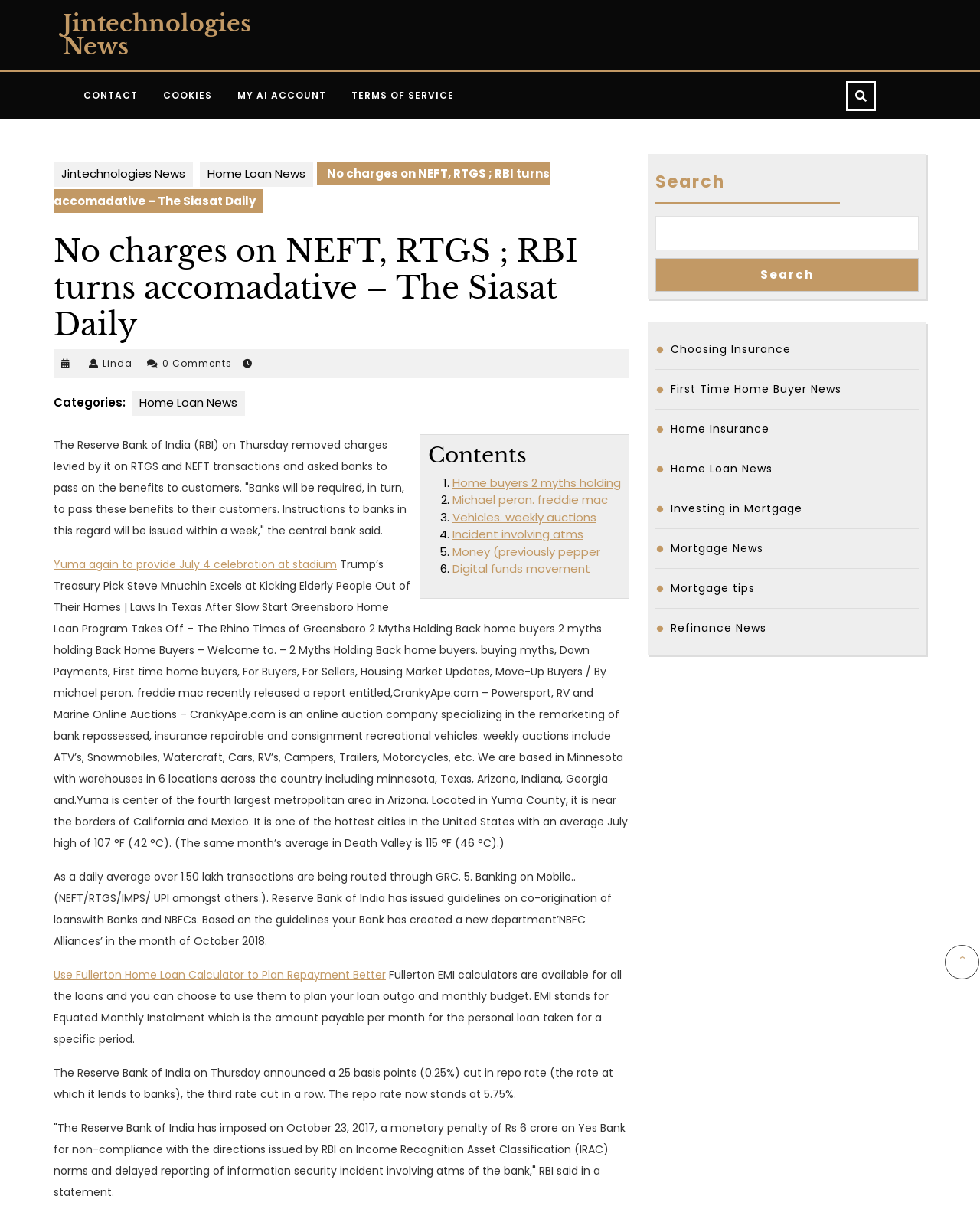What is the headline of the webpage?

No charges on NEFT, RTGS ; RBI turns accomadative – The Siasat Daily